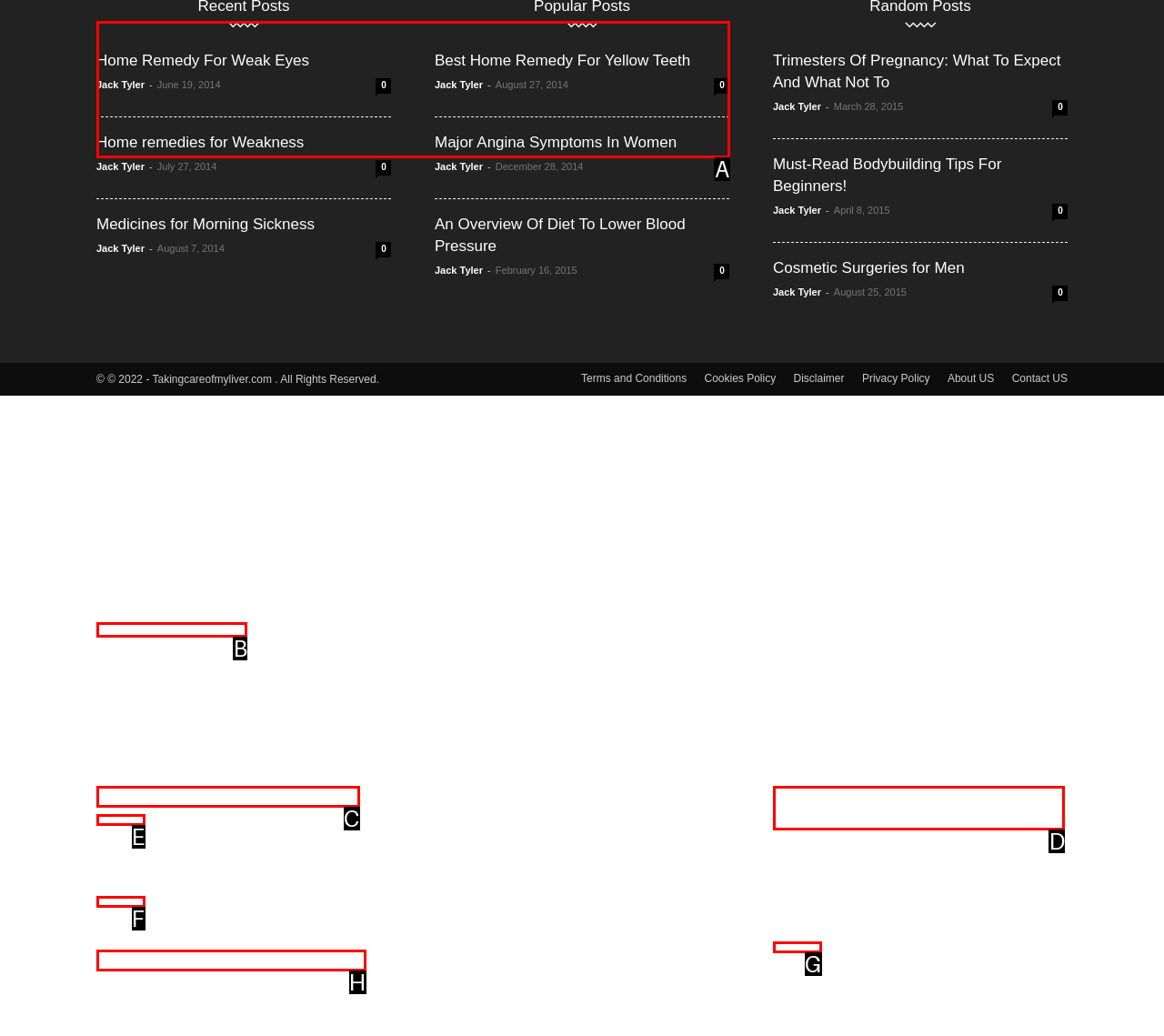Refer to the description: Medicines for Morning Sickness and choose the option that best fits. Provide the letter of that option directly from the options.

H